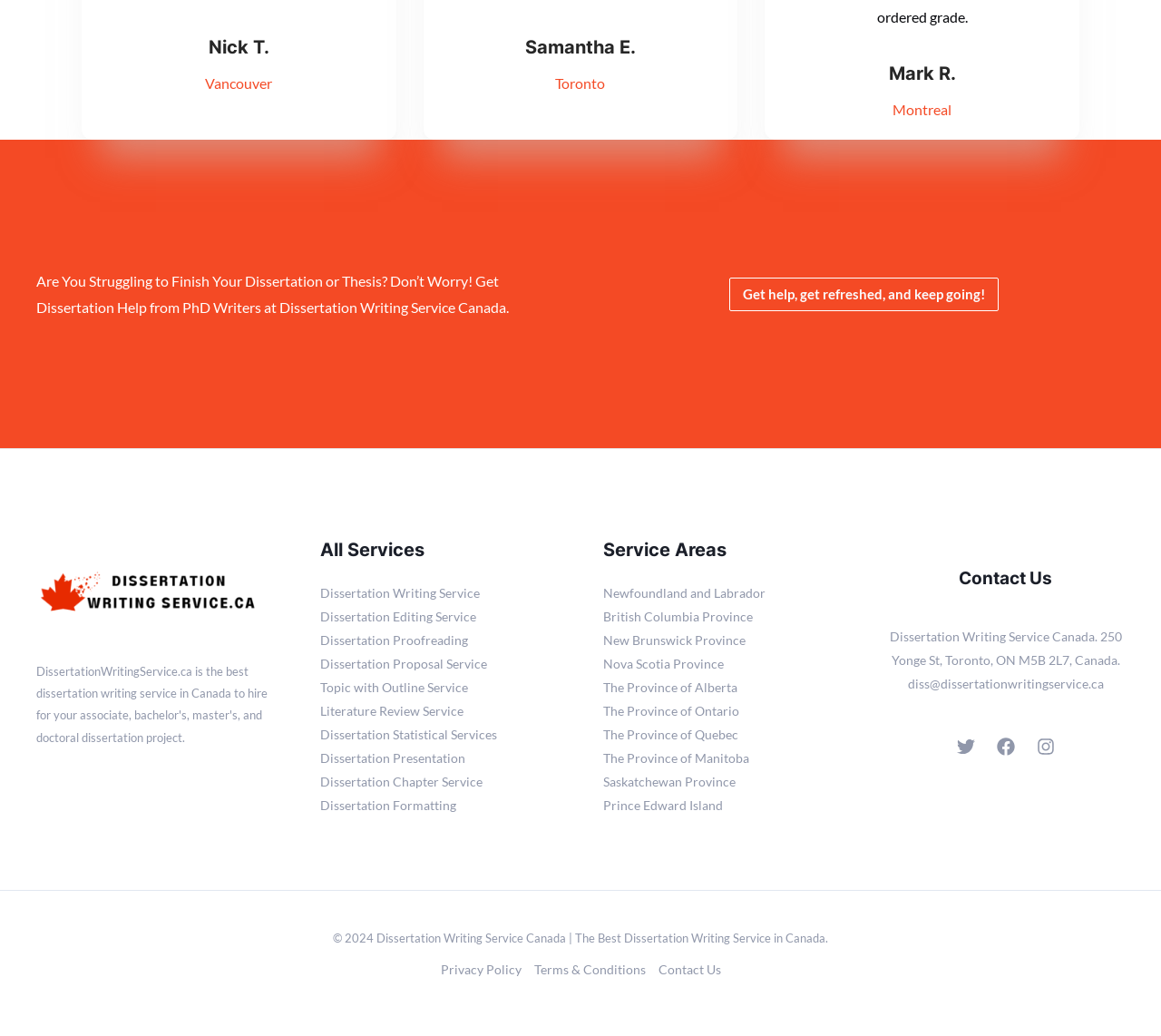What is the name of the dissertation writing service?
Provide a detailed answer to the question, using the image to inform your response.

I found the answer by looking at the static text element with the bounding box coordinates [0.031, 0.262, 0.438, 0.305] which contains the text 'Dissertation Writing Service Canada'.